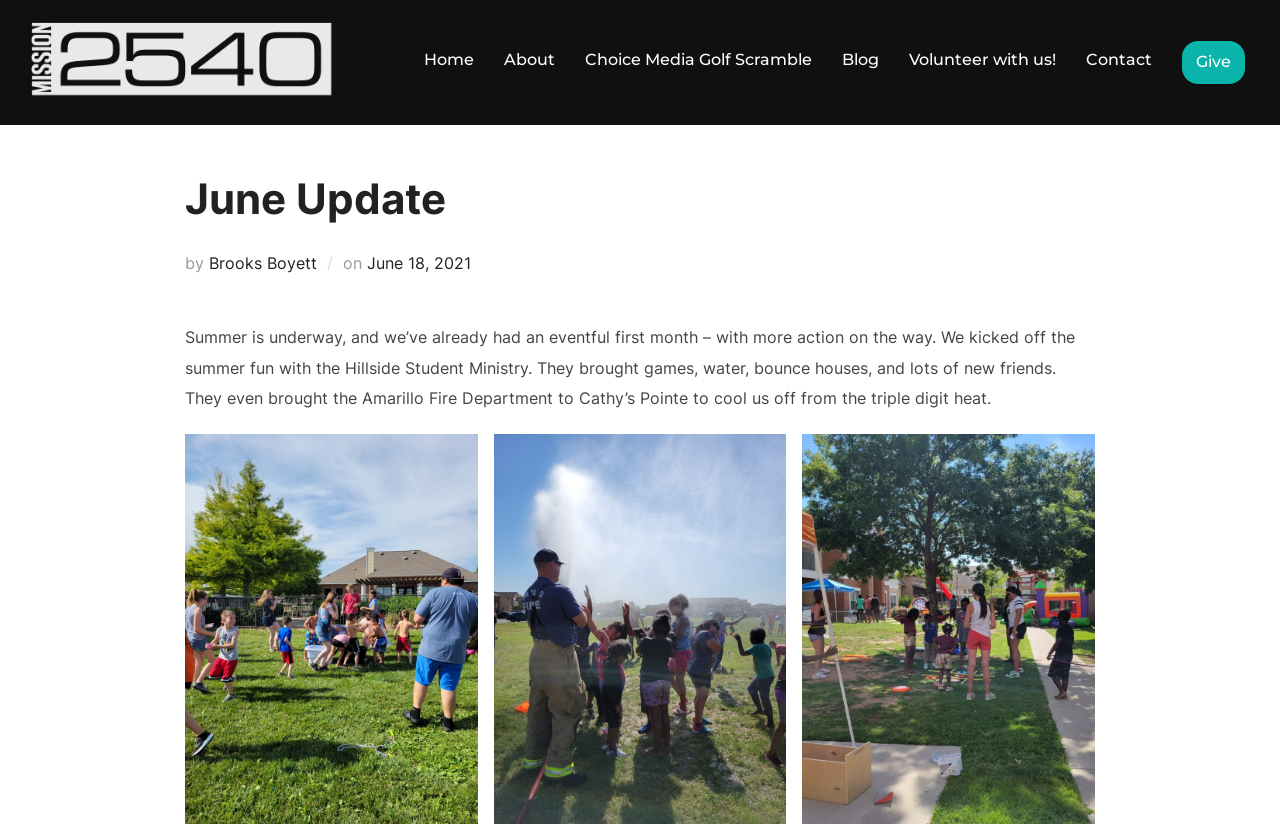Give a detailed overview of the webpage's appearance and contents.

The webpage is titled "June Update - Mission 2540" and features a prominent link to "Mission 2540" at the top left corner, accompanied by an image with the same name. 

Below the title, a horizontal navigation menu spans across the top of the page, containing links to "Home", "About", "Choice Media Golf Scramble", "Blog", "Volunteer with us!", "Contact", and "Give". 

The main content of the page is divided into sections. The first section is headed by "June Update" and includes a byline crediting "Brooks Boyett" and a posting date of "June 18, 2021". 

Below the heading, a block of text describes the start of summer, detailing an eventful first month with activities organized by the Hillside Student Ministry, including games, water, bounce houses, and a visit from the Amarillo Fire Department. 

The text is accompanied by three figures, likely images, arranged horizontally across the page, taking up most of the vertical space.